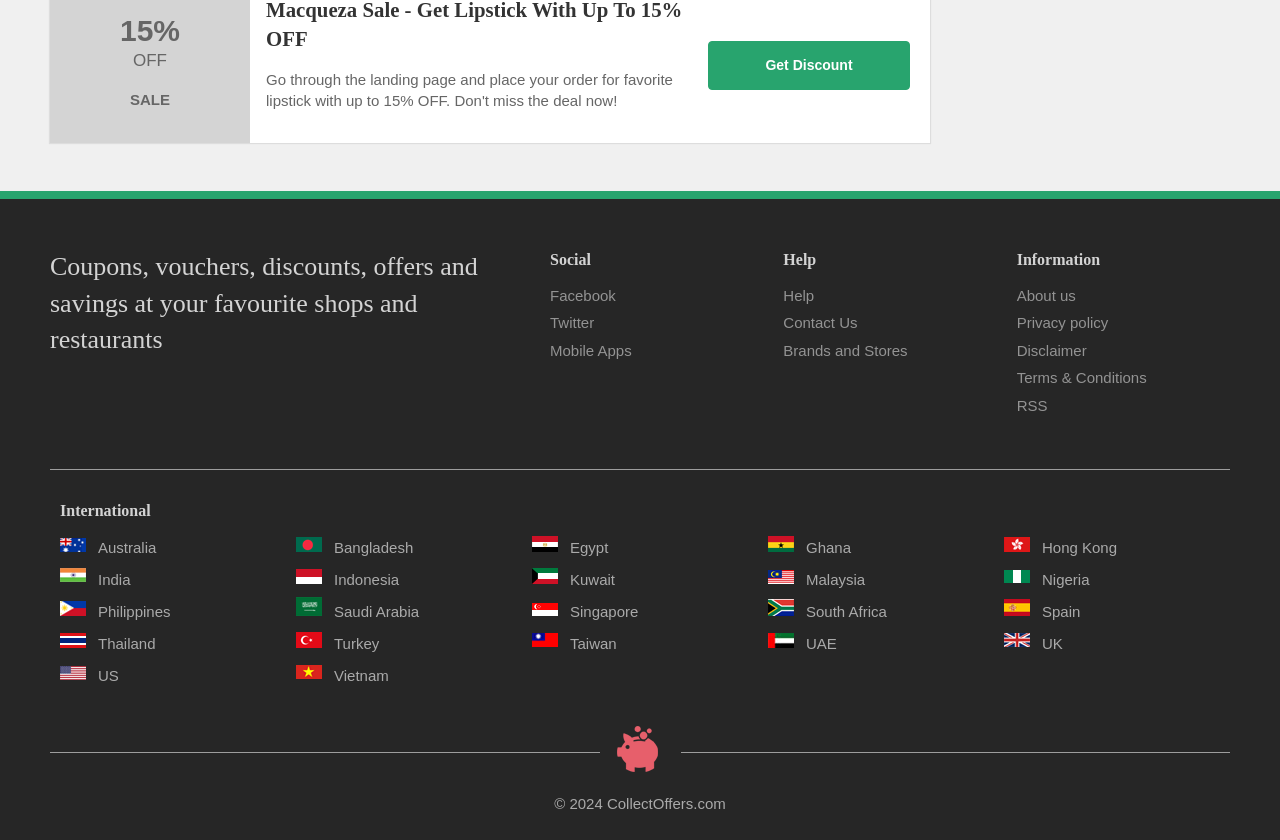Use one word or a short phrase to answer the question provided: 
What types of information are available under the 'Information' section?

About us, Privacy policy, etc.